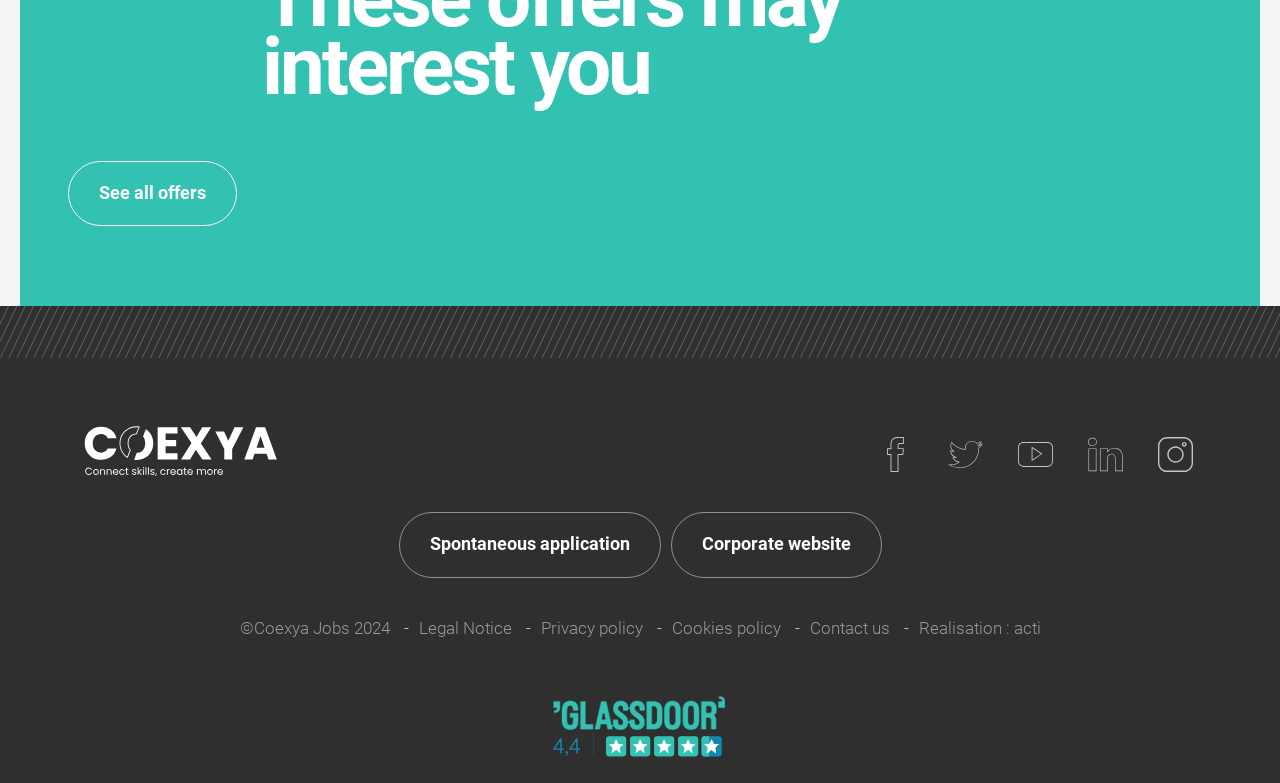What is the company name?
Can you offer a detailed and complete answer to this question?

The company name can be found in the image element with the OCR text 'COEXYA' located at the top of the webpage.